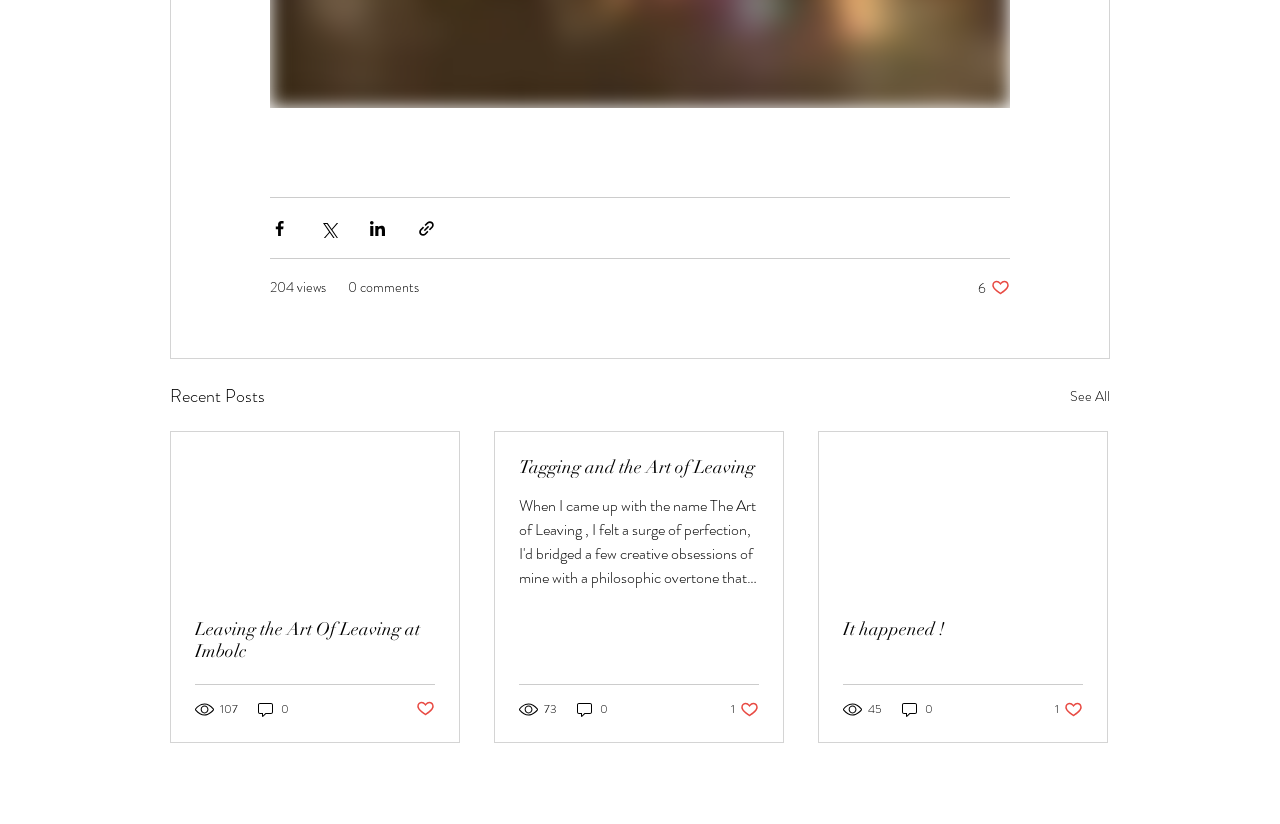Provide the bounding box coordinates of the HTML element this sentence describes: "0". The bounding box coordinates consist of four float numbers between 0 and 1, i.e., [left, top, right, bottom].

[0.2, 0.849, 0.227, 0.872]